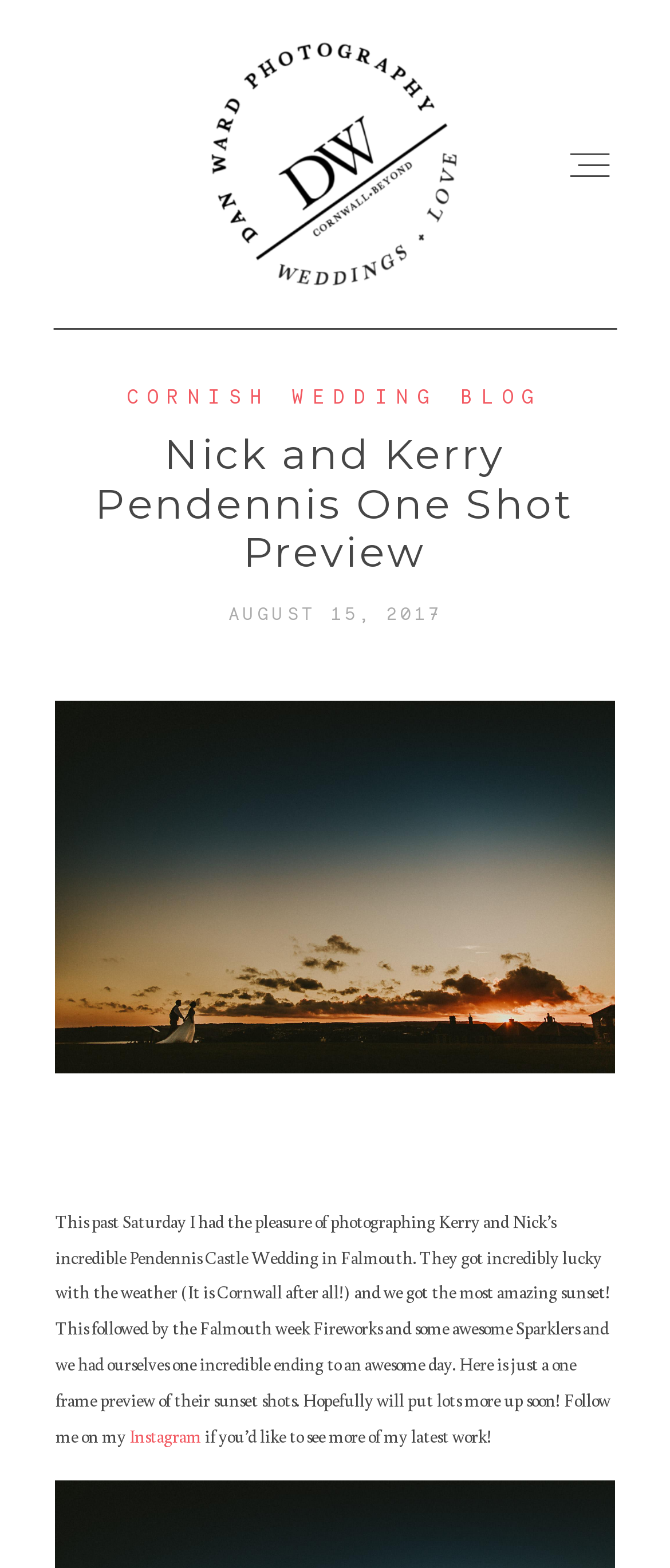Can you specify the bounding box coordinates of the area that needs to be clicked to fulfill the following instruction: "Check Copyright information"?

None